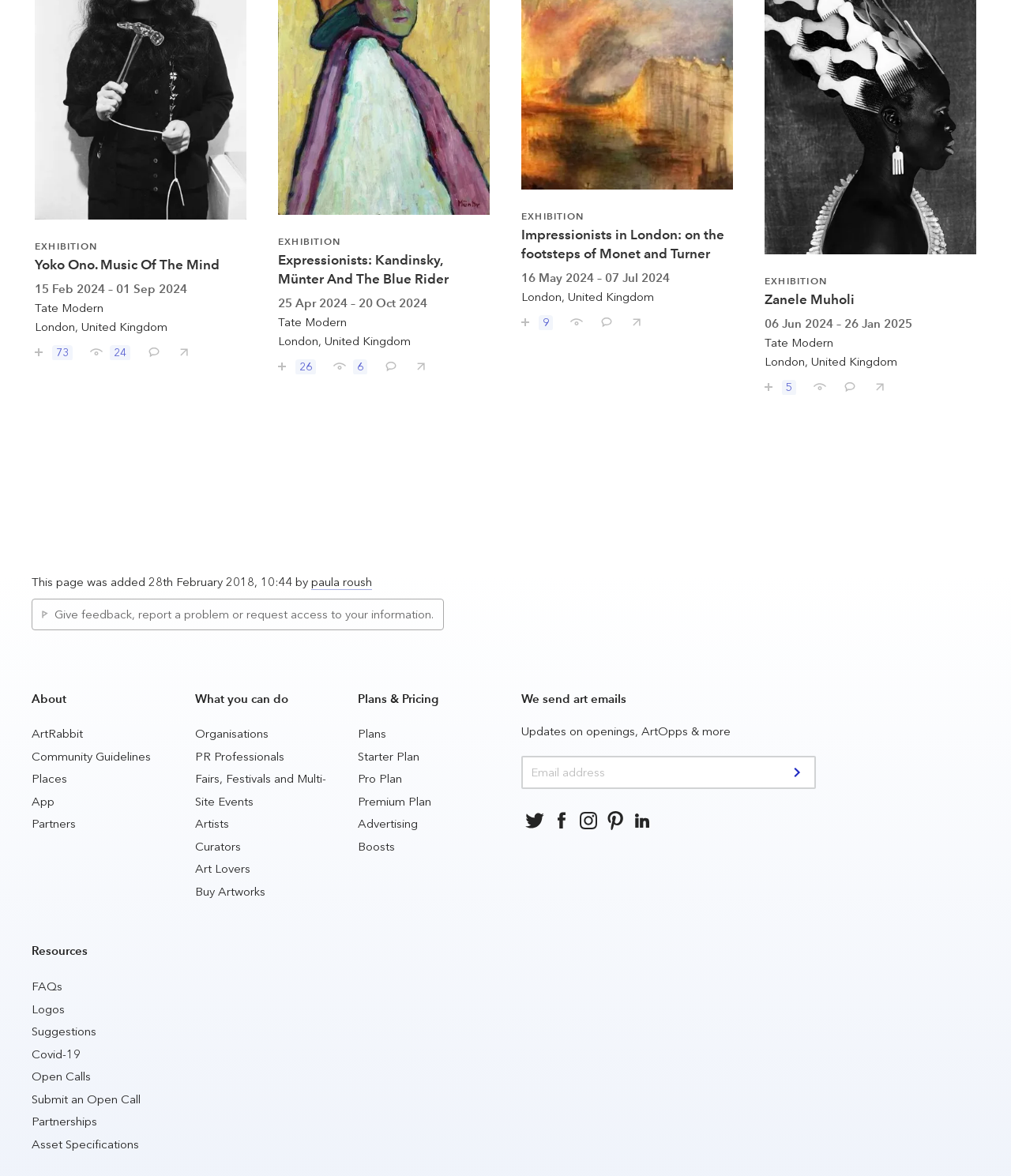Identify the bounding box coordinates of the specific part of the webpage to click to complete this instruction: "Submit".

[0.775, 0.644, 0.806, 0.67]